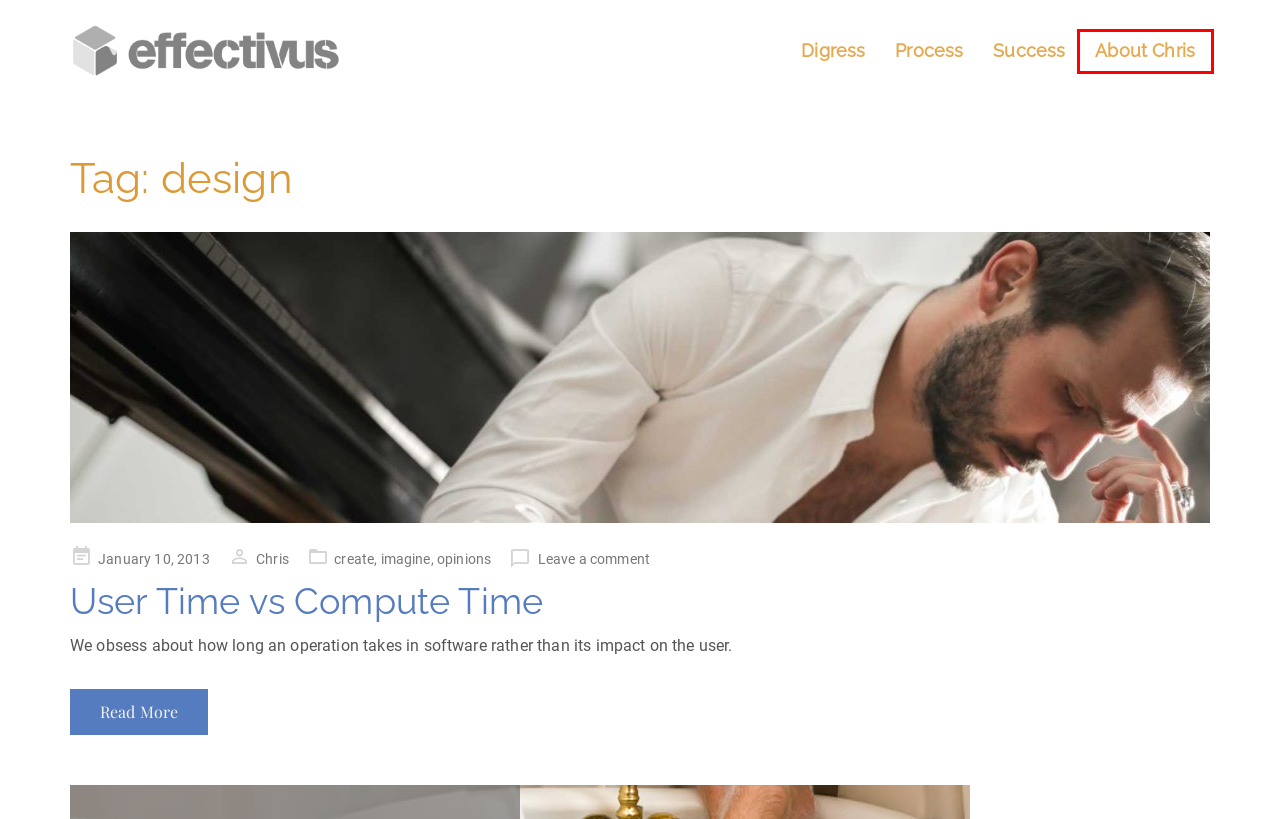Given a screenshot of a webpage with a red bounding box around a UI element, please identify the most appropriate webpage description that matches the new webpage after you click on the element. Here are the candidates:
A. Past glories | effectivus.com
B. effectivus new product process | effectivus.com
C. About me | effectivus.com
D. opinions | effectivus.com
E. Digress | effectivus.com
F. User Time vs Compute Time | effectivus.com
G. Chris | effectivus.com
H. create | effectivus.com

C